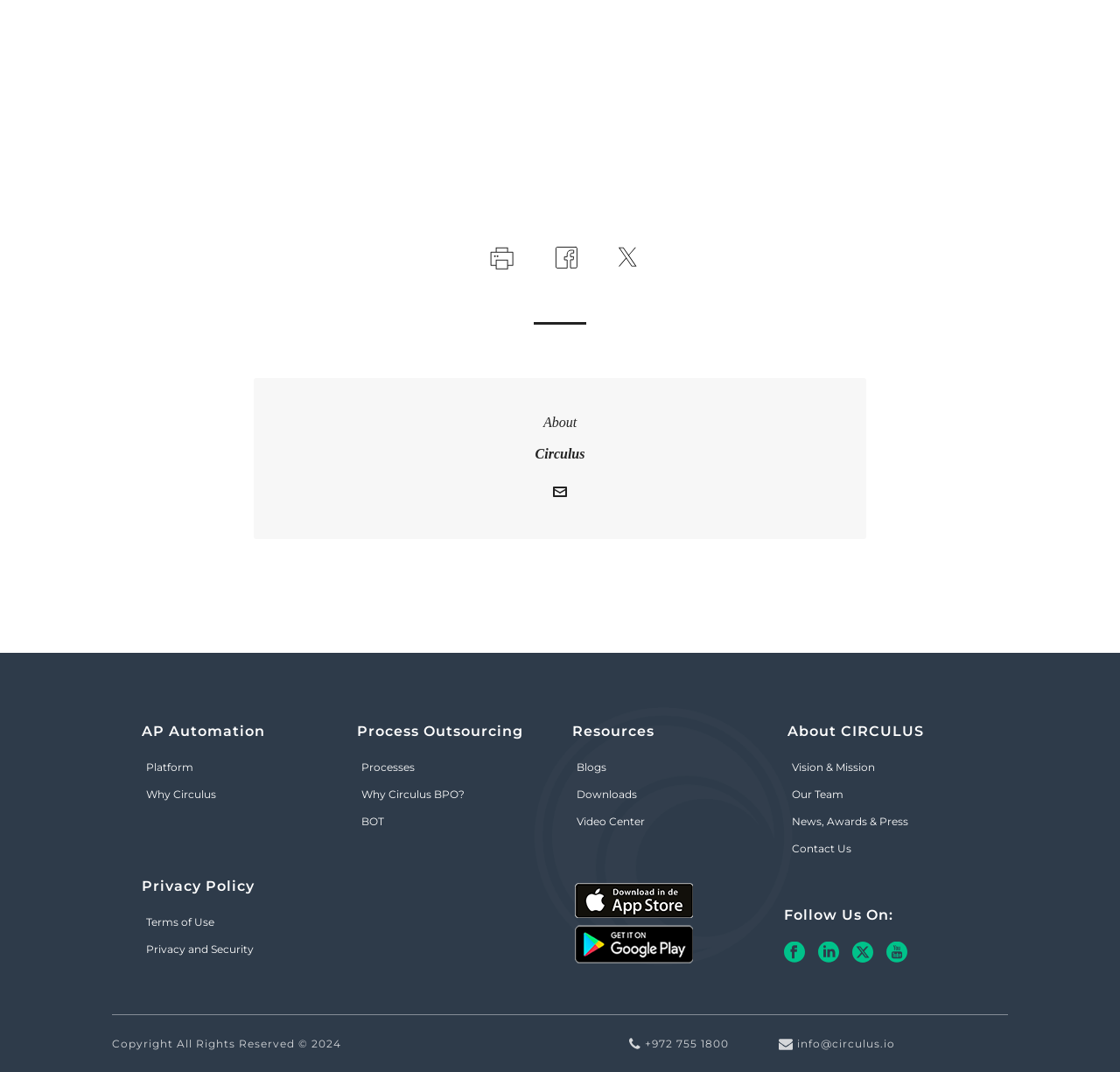Determine the bounding box coordinates for the UI element with the following description: "Vision & Mission". The coordinates should be four float numbers between 0 and 1, represented as [left, top, right, bottom].

[0.703, 0.702, 0.874, 0.728]